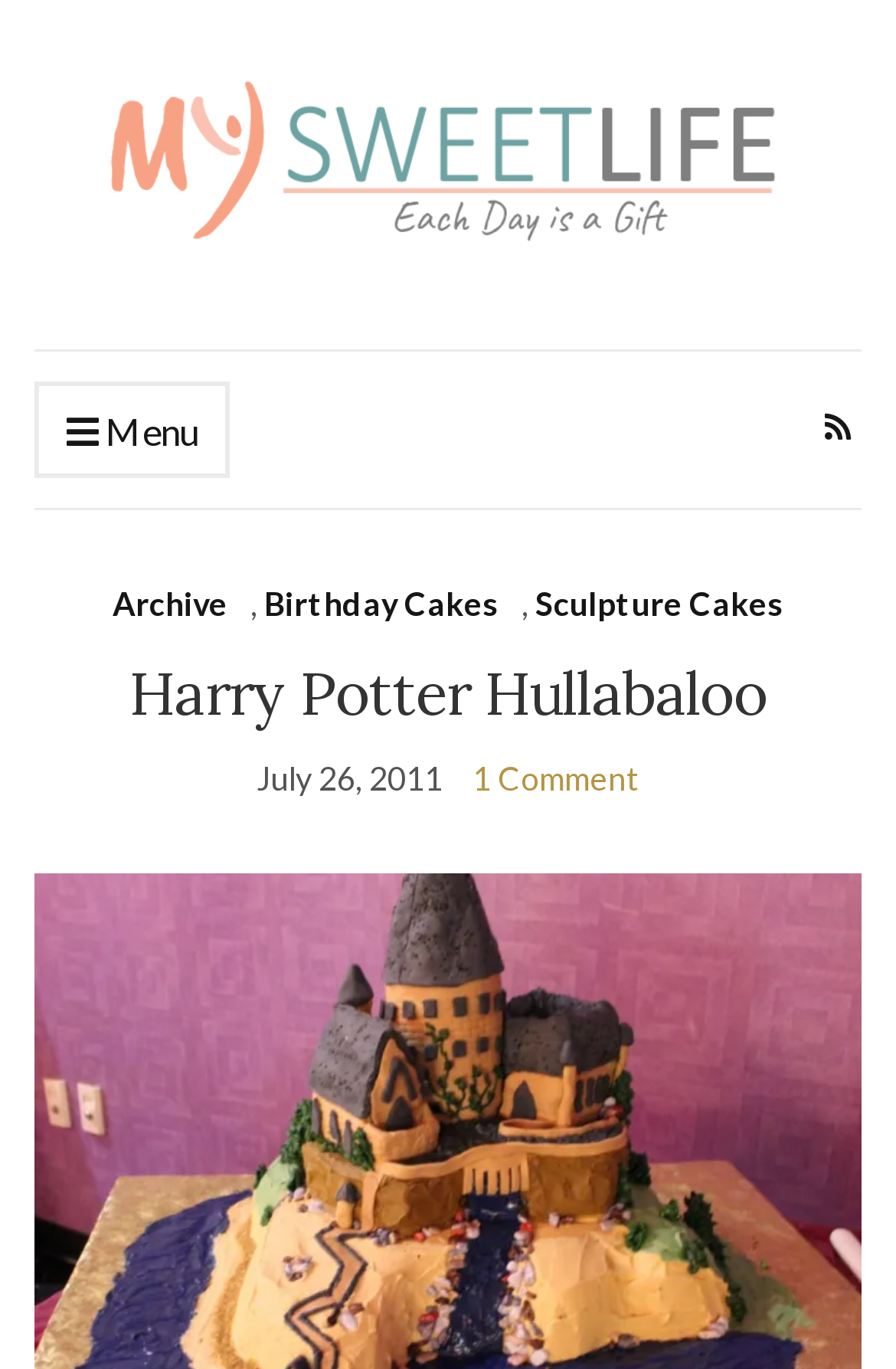Can you extract the primary headline text from the webpage?

Harry Potter Hullabaloo